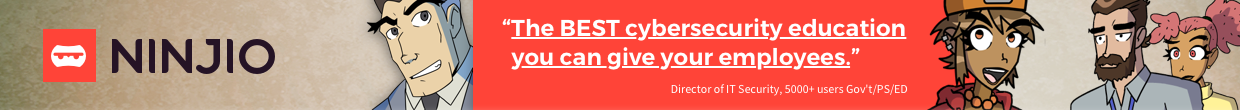How many users are the educational offerings tailored for?
Based on the image, please offer an in-depth response to the question.

According to the caption, the educational offerings of NINJIO are tailored for over 5000 users across government, public service, and educational sectors.